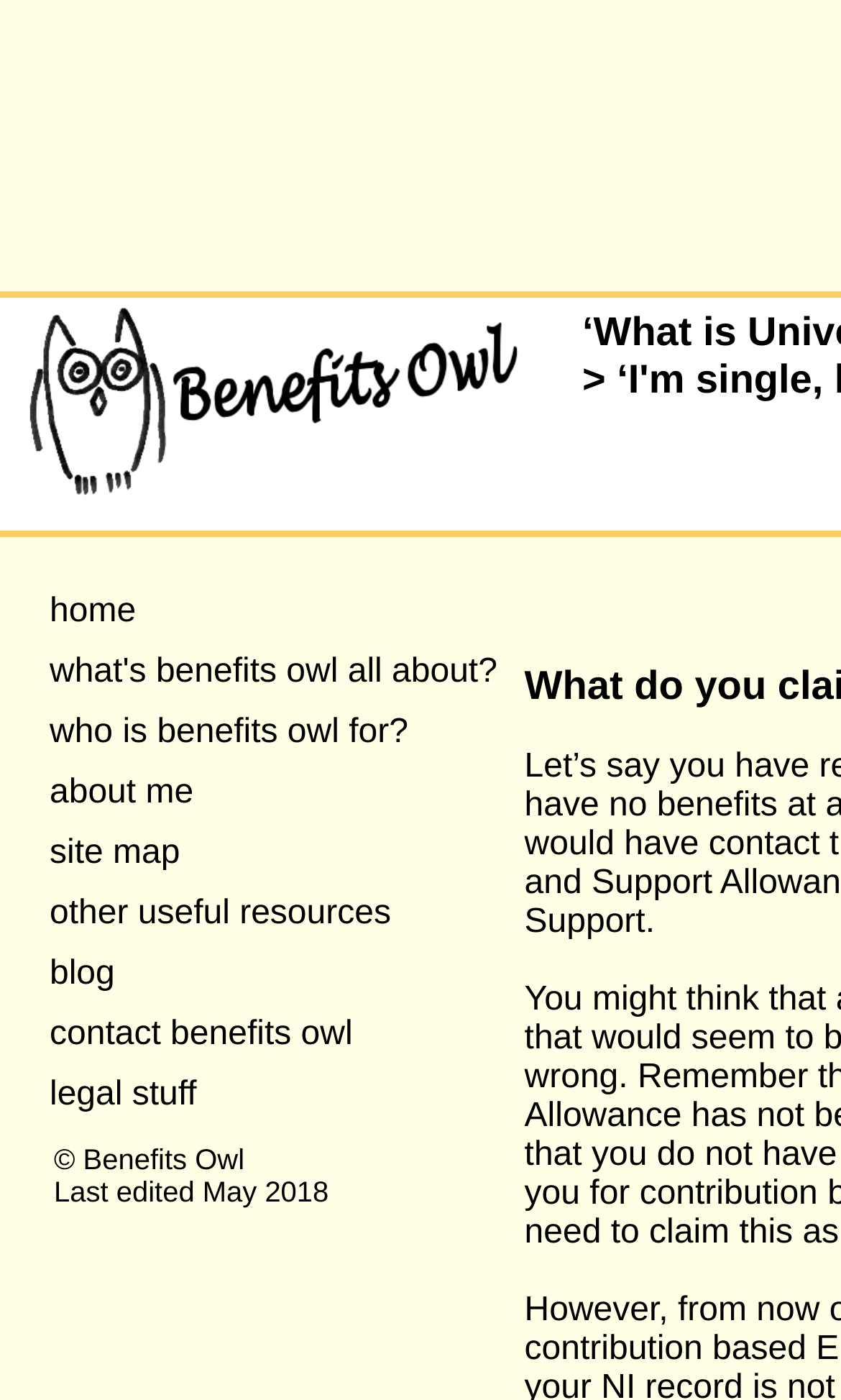Identify the bounding box coordinates of the clickable region necessary to fulfill the following instruction: "go to home page". The bounding box coordinates should be four float numbers between 0 and 1, i.e., [left, top, right, bottom].

[0.059, 0.424, 0.162, 0.45]